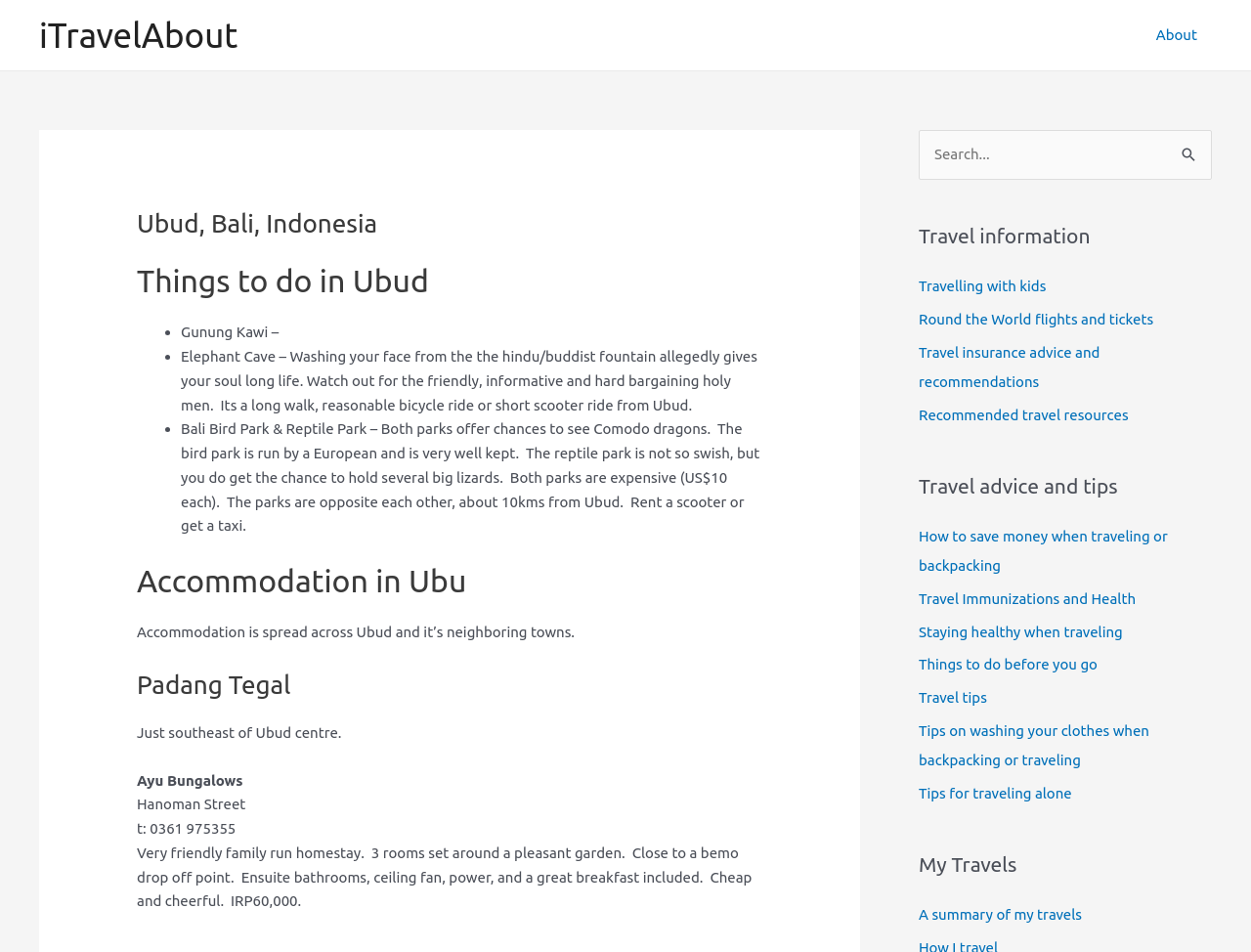Please specify the bounding box coordinates in the format (top-left x, top-left y, bottom-right x, bottom-right y), with values ranging from 0 to 1. Identify the bounding box for the UI component described as follows: Travel Immunizations and Health

[0.734, 0.62, 0.908, 0.637]